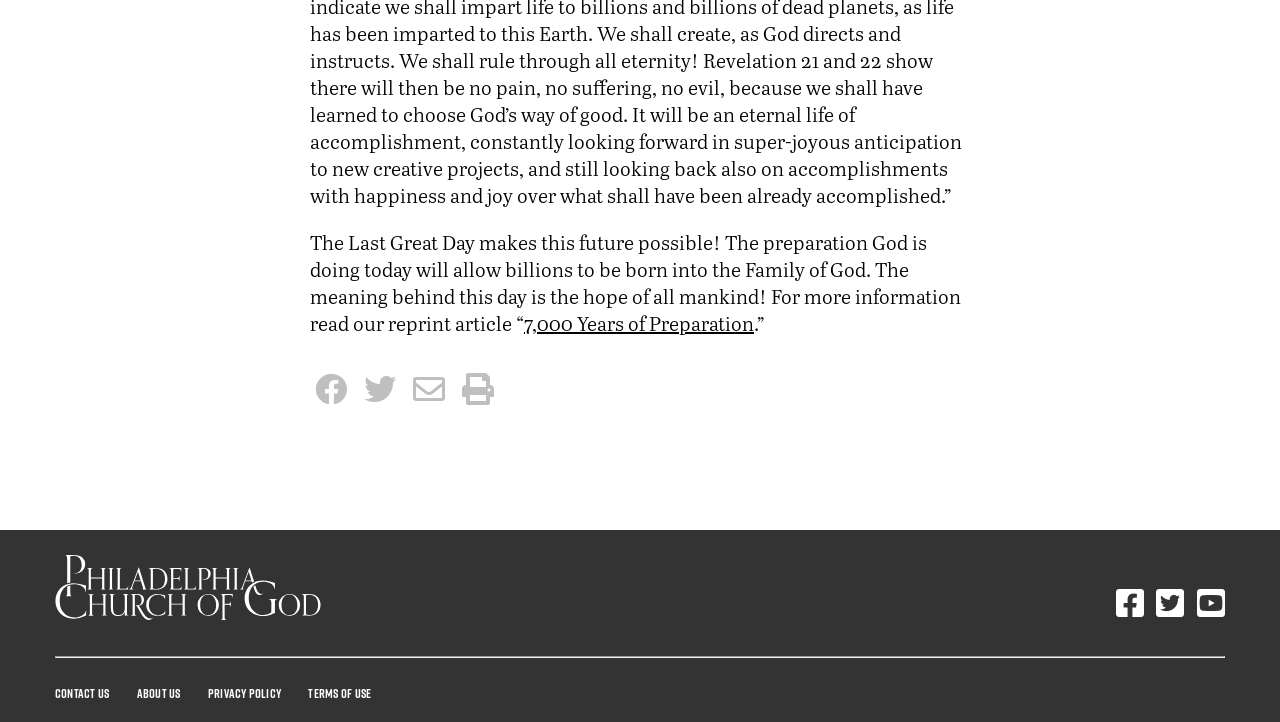Please provide a short answer using a single word or phrase for the question:
How many social media links are present?

4